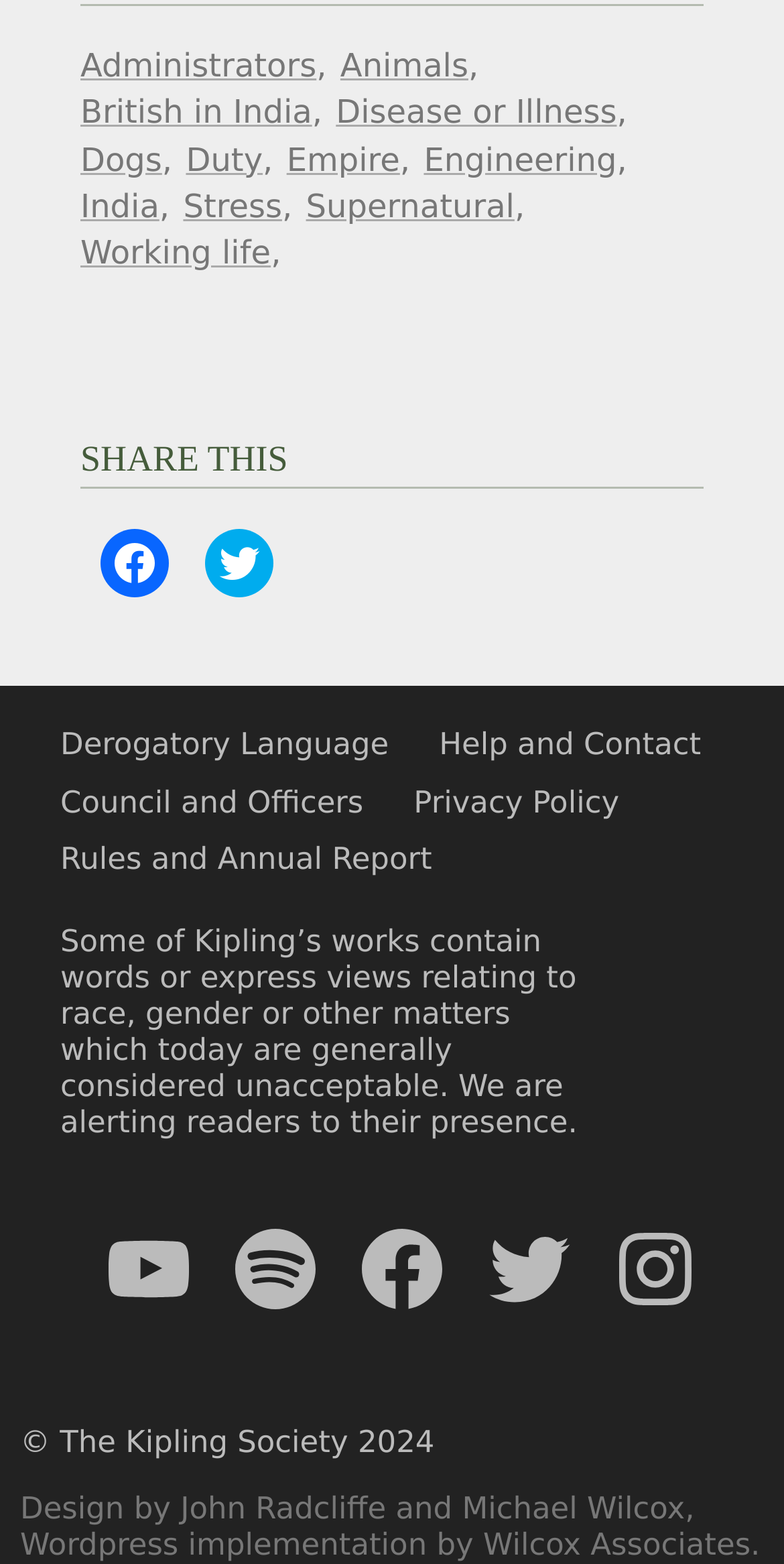Identify the bounding box coordinates of the area that should be clicked in order to complete the given instruction: "Read about Derogatory Language". The bounding box coordinates should be four float numbers between 0 and 1, i.e., [left, top, right, bottom].

[0.077, 0.464, 0.496, 0.488]